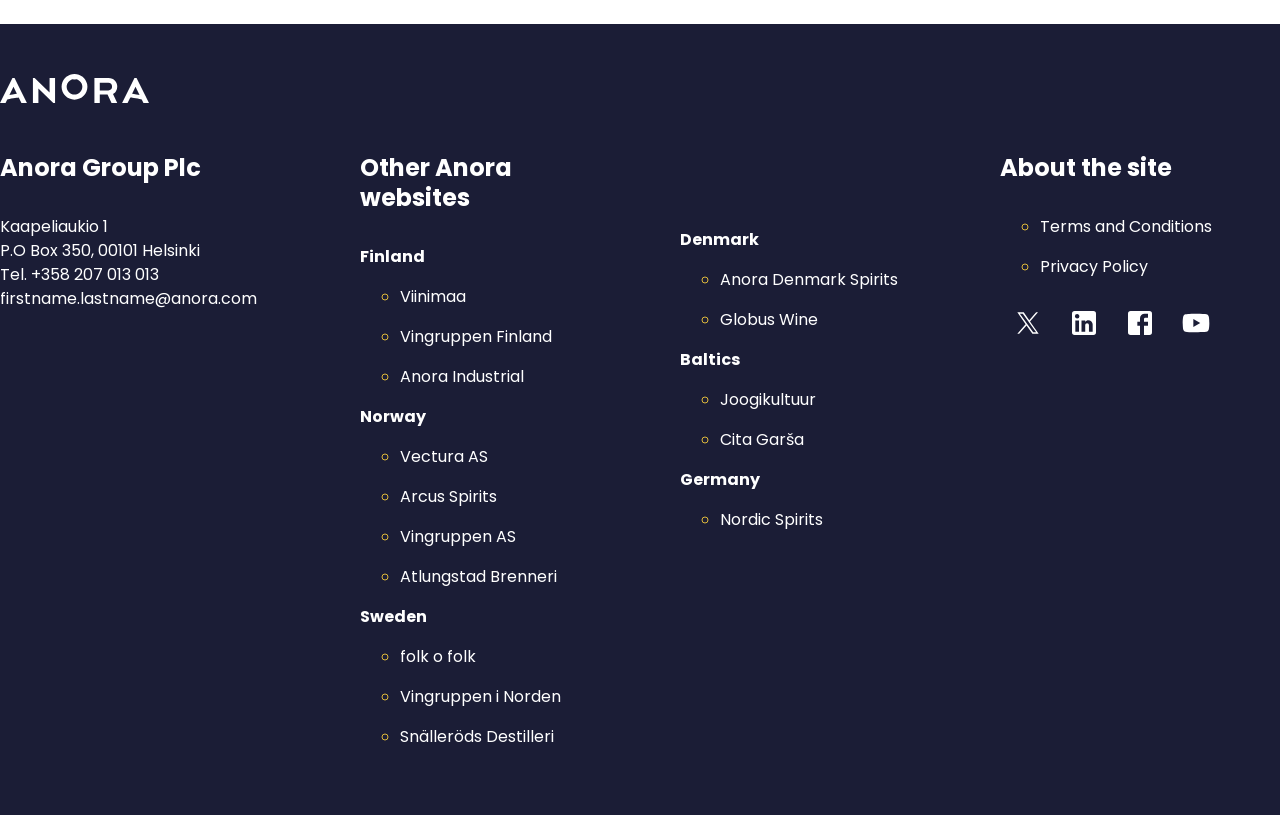Examine the image and give a thorough answer to the following question:
What is the layout of the country list?

The layout of the country list is obtained by analyzing the list markers '◦' and the corresponding links below each country name, which are likely to be a list of links with markers.